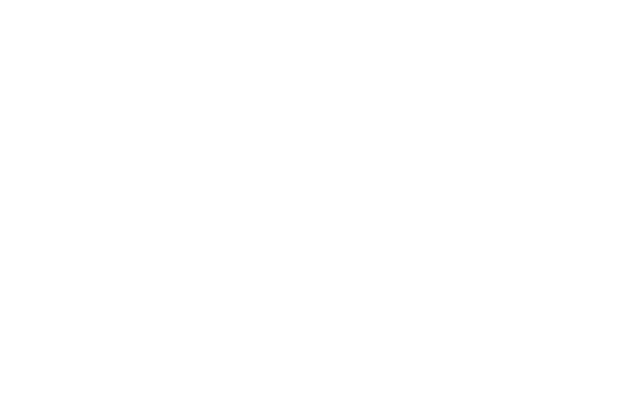What is the theme of the photographer's work?
Please use the visual content to give a single word or phrase answer.

Egypt and identity